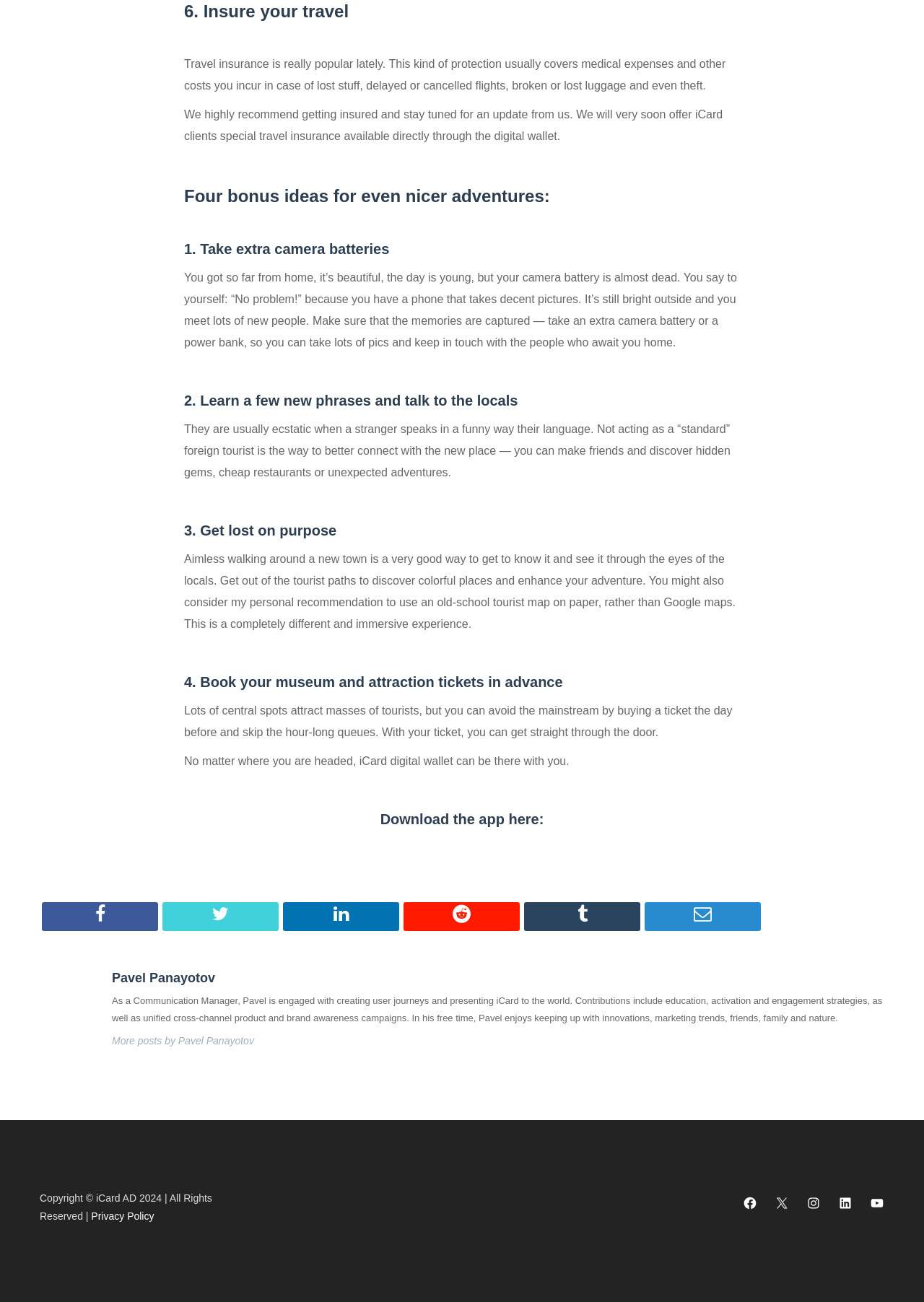Answer the following query with a single word or phrase:
How many social media links are provided at the bottom of the webpage?

Five